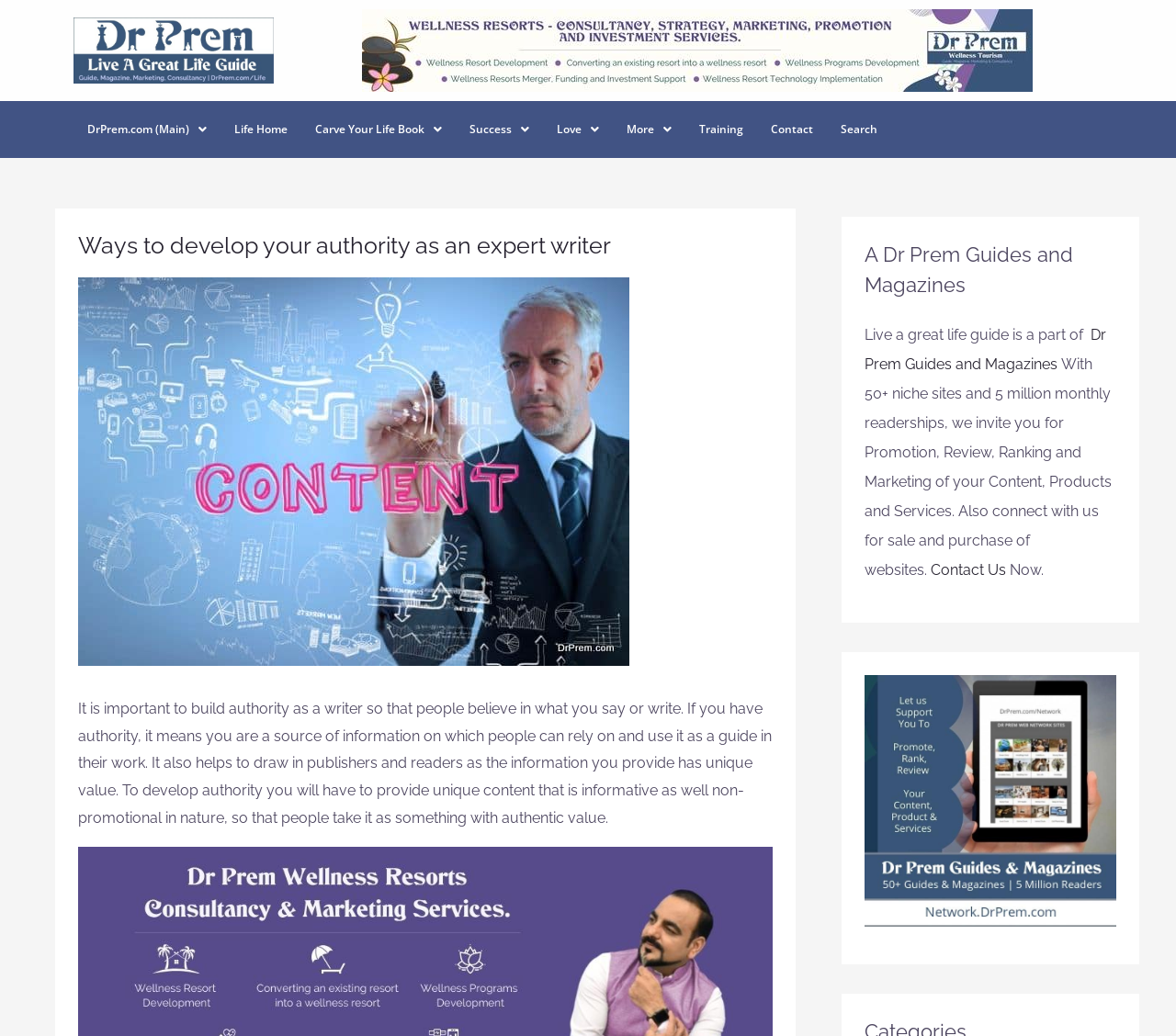Please extract the webpage's main title and generate its text content.

Ways to develop your authority as an expert writer